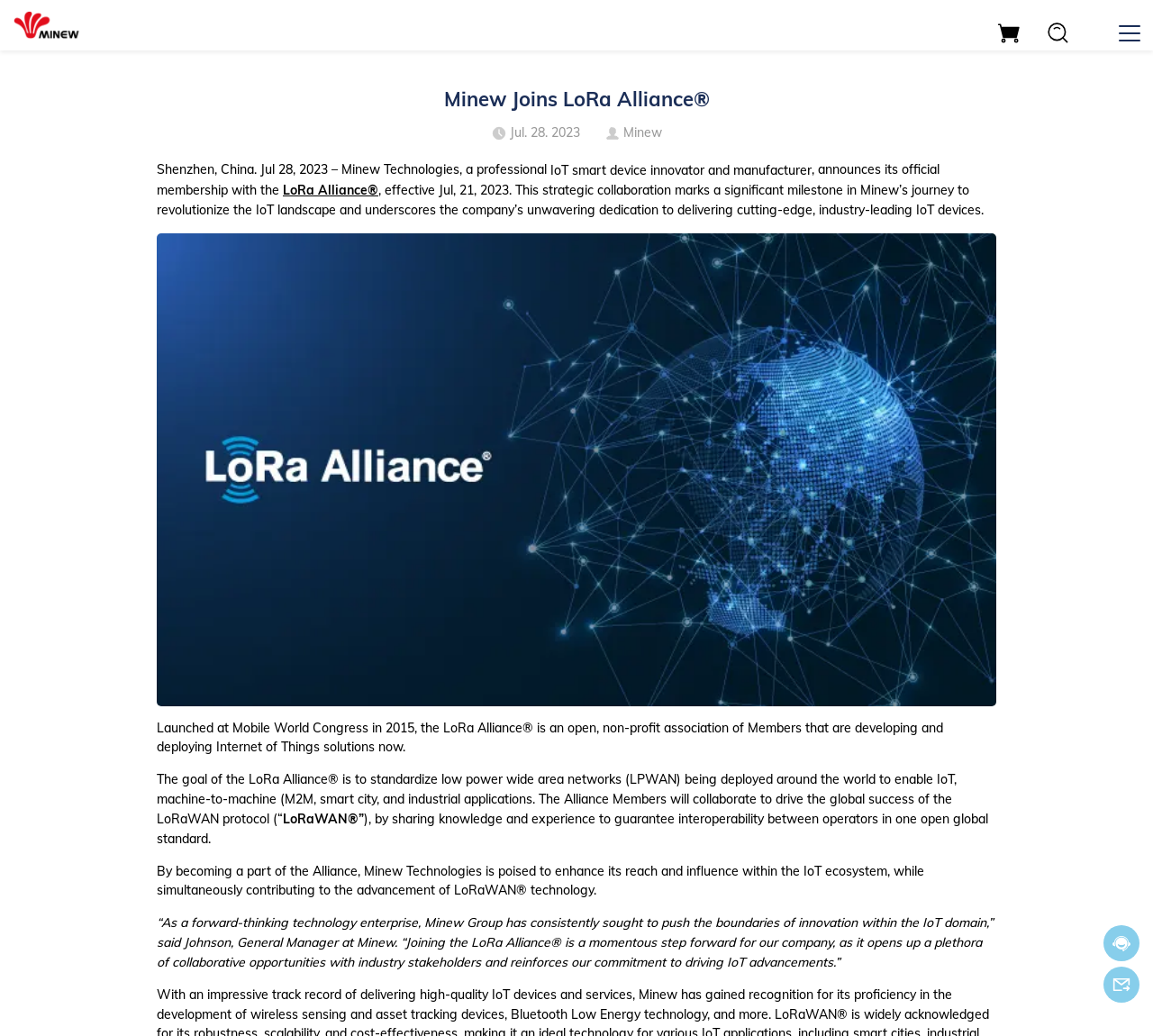Identify the bounding box coordinates for the element you need to click to achieve the following task: "Chat now". Provide the bounding box coordinates as four float numbers between 0 and 1, in the form [left, top, right, bottom].

[0.957, 0.893, 0.988, 0.928]